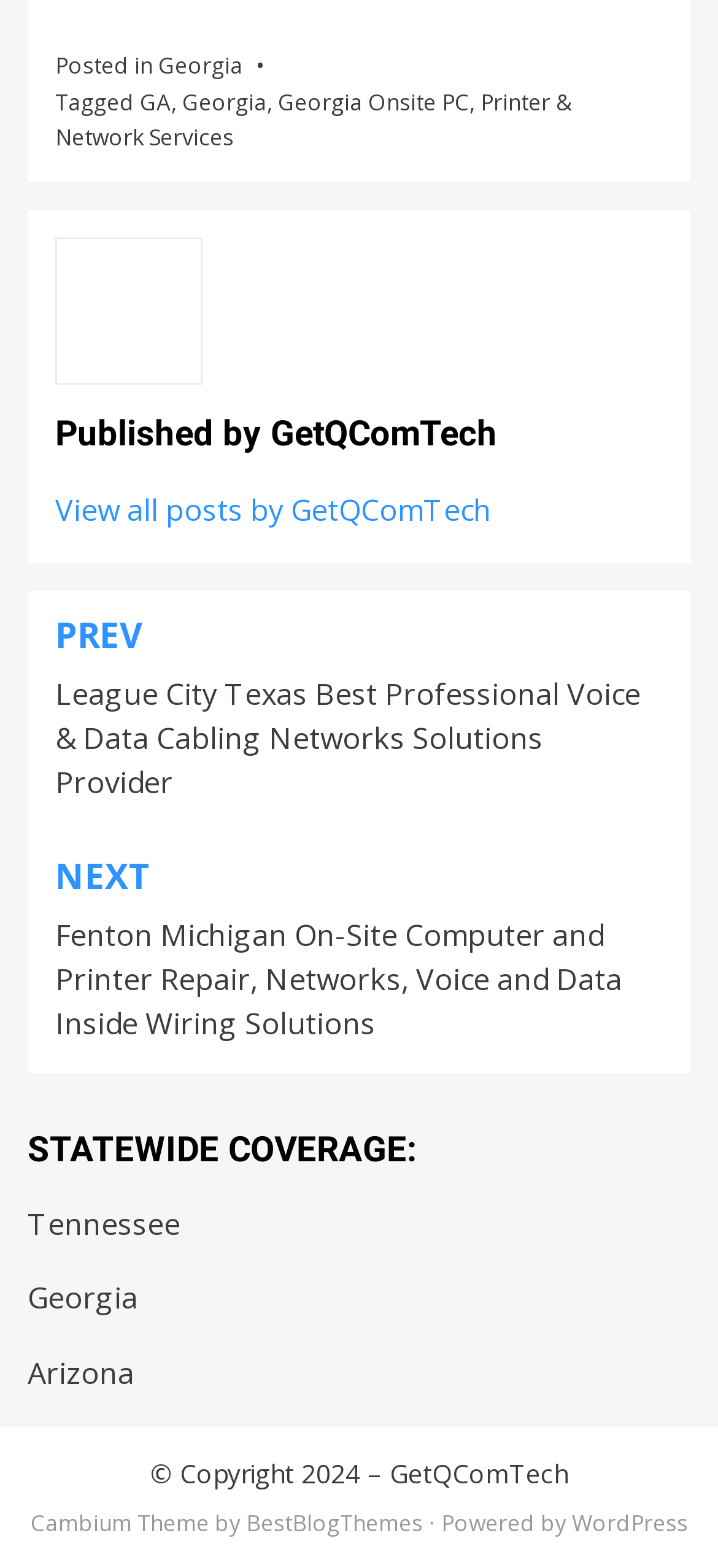Please determine the bounding box coordinates of the section I need to click to accomplish this instruction: "Go to Georgia".

[0.221, 0.032, 0.338, 0.052]